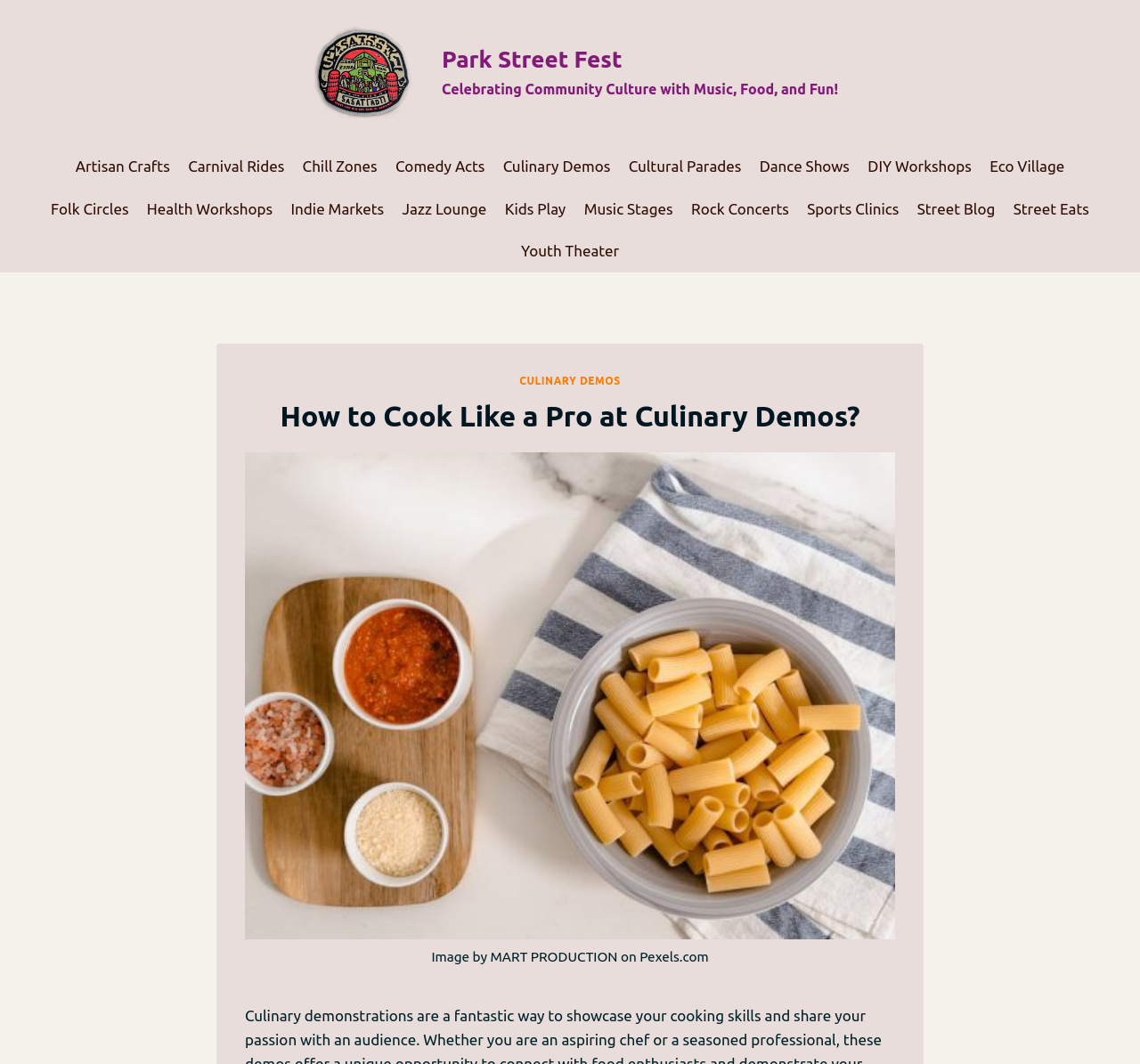Determine the bounding box coordinates for the HTML element mentioned in the following description: "Eco Village". The coordinates should be a list of four floats ranging from 0 to 1, represented as [left, top, right, bottom].

[0.86, 0.136, 0.942, 0.176]